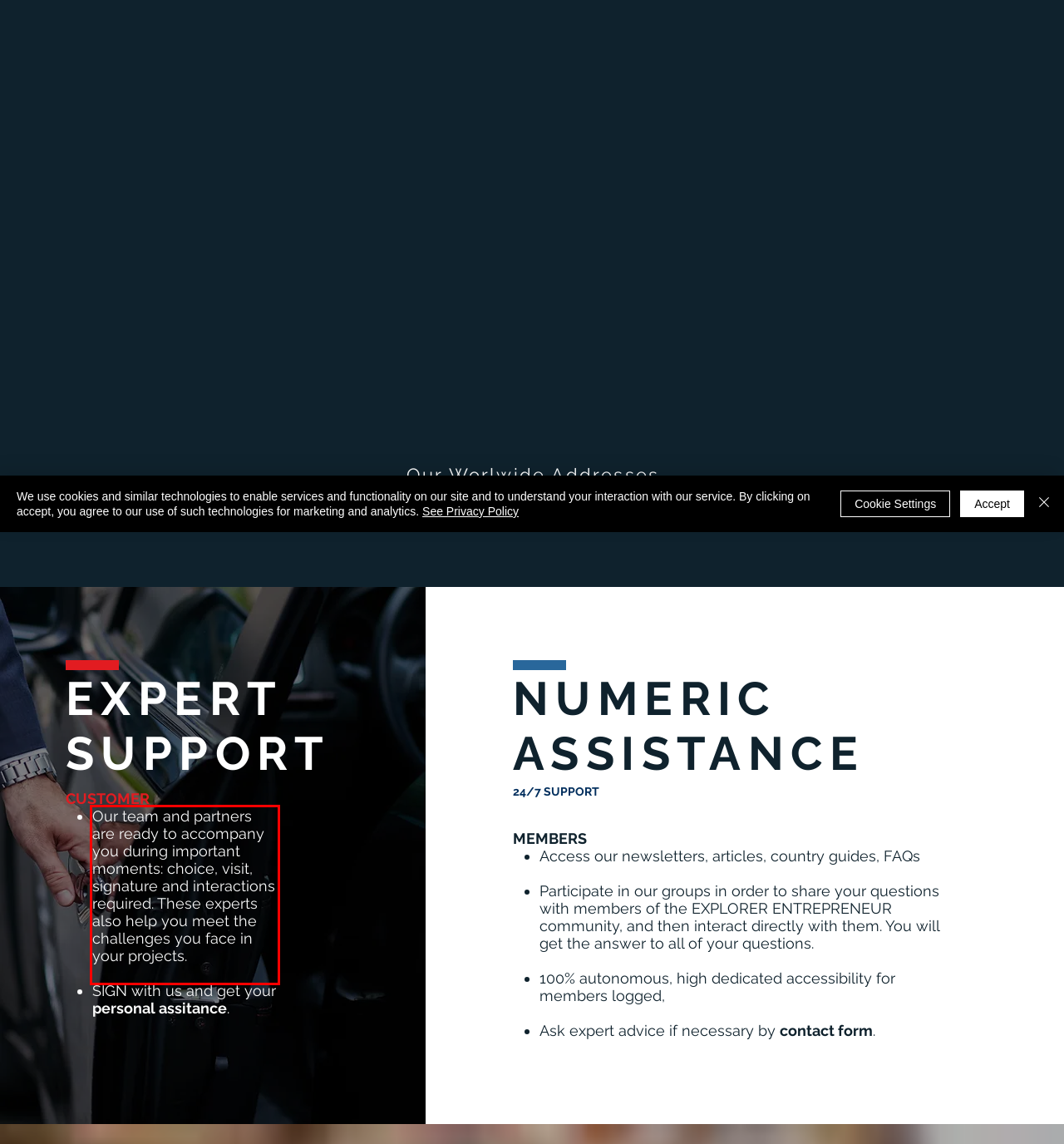Within the screenshot of the webpage, there is a red rectangle. Please recognize and generate the text content inside this red bounding box.

Our team and partners are ready to accompany you during important moments: choice, visit, signature and interactions required. These experts also help you meet the challenges you face in your projects.